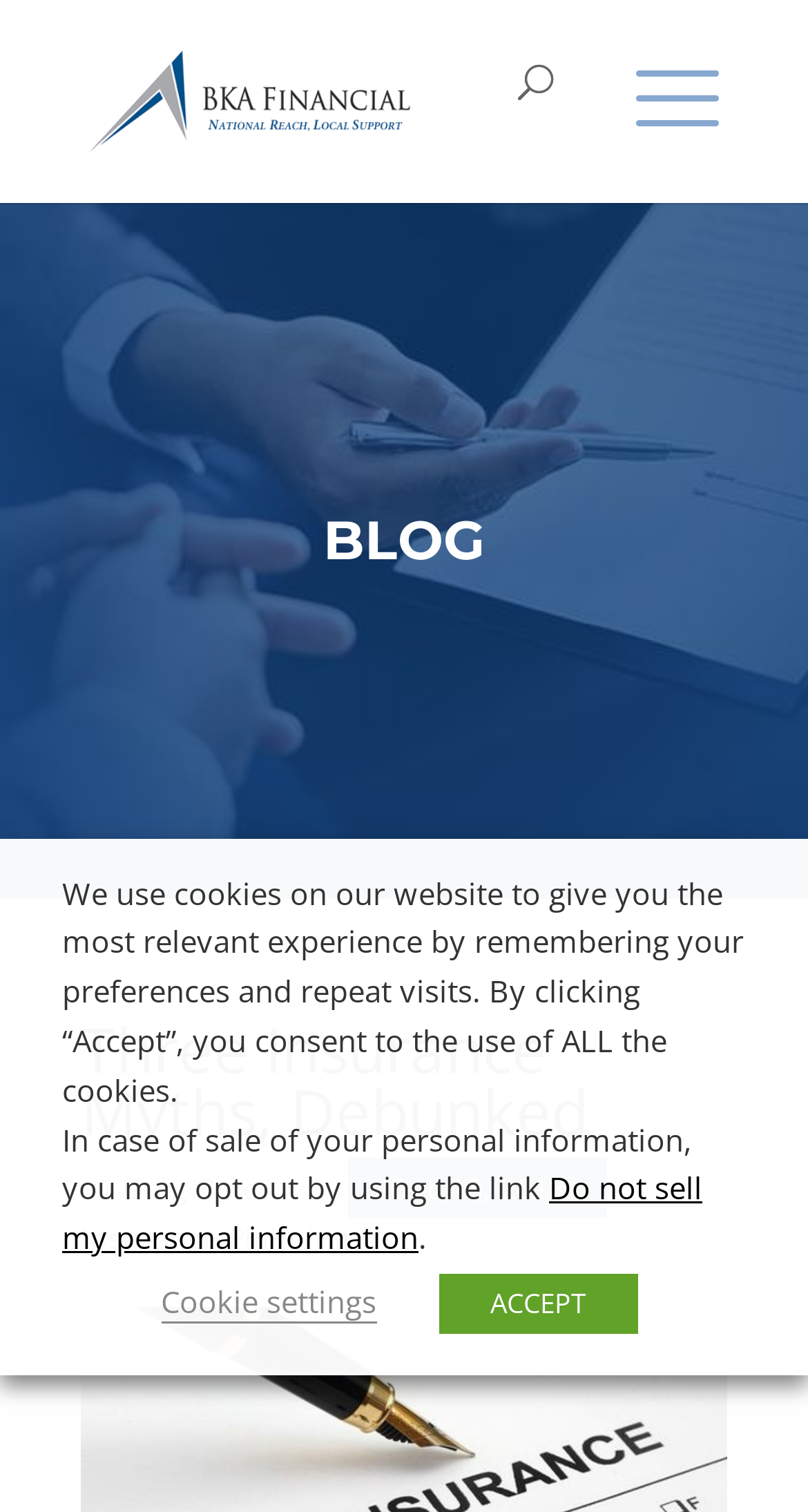Reply to the question below using a single word or brief phrase:
What is the name of the company?

BKA Financial